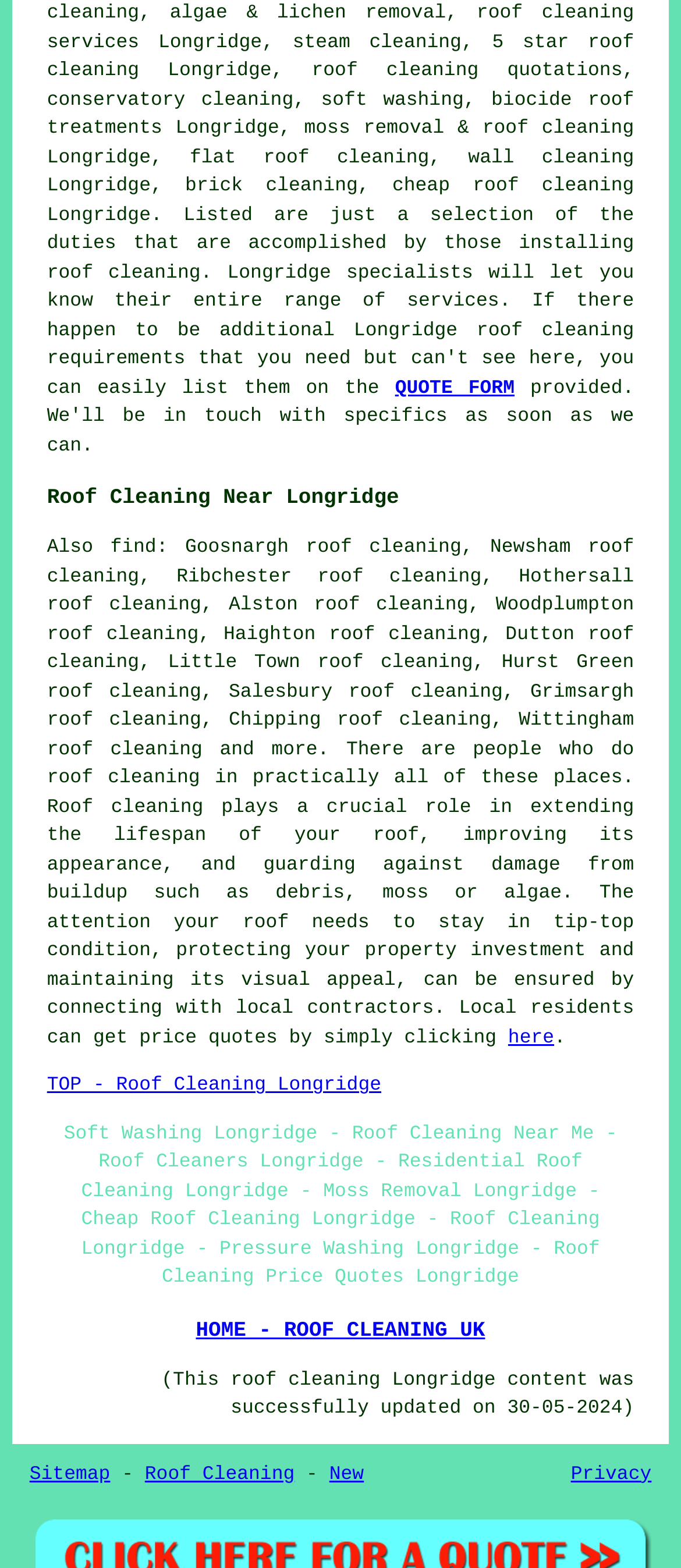Locate the bounding box coordinates of the UI element described by: "flat roof cleaning". Provide the coordinates as four float numbers between 0 and 1, formatted as [left, top, right, bottom].

[0.279, 0.094, 0.63, 0.108]